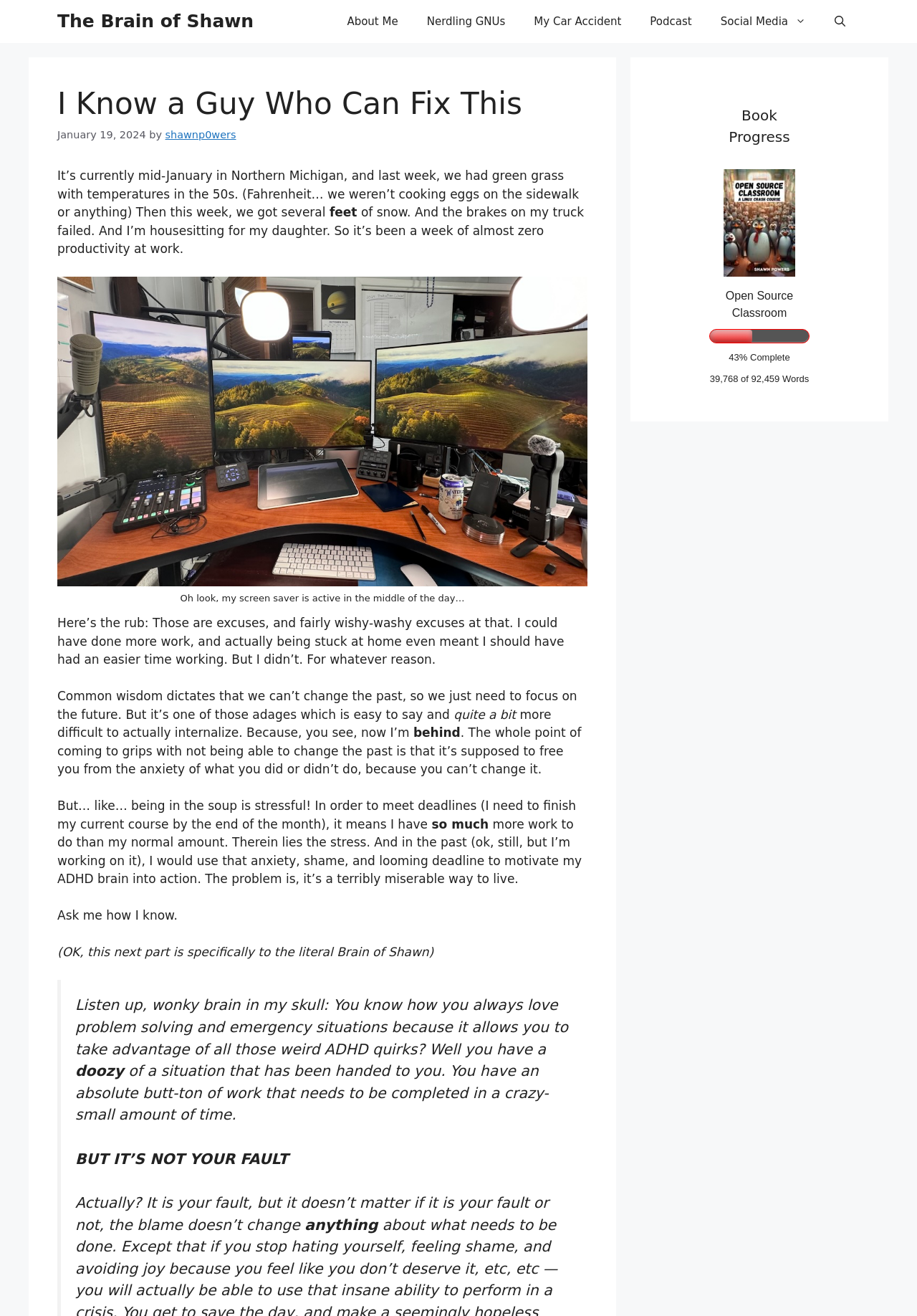Who is the author?
Please provide a detailed answer to the question.

The author mentions 'by shawnp0wers' in the text, indicating their name as Shawn.